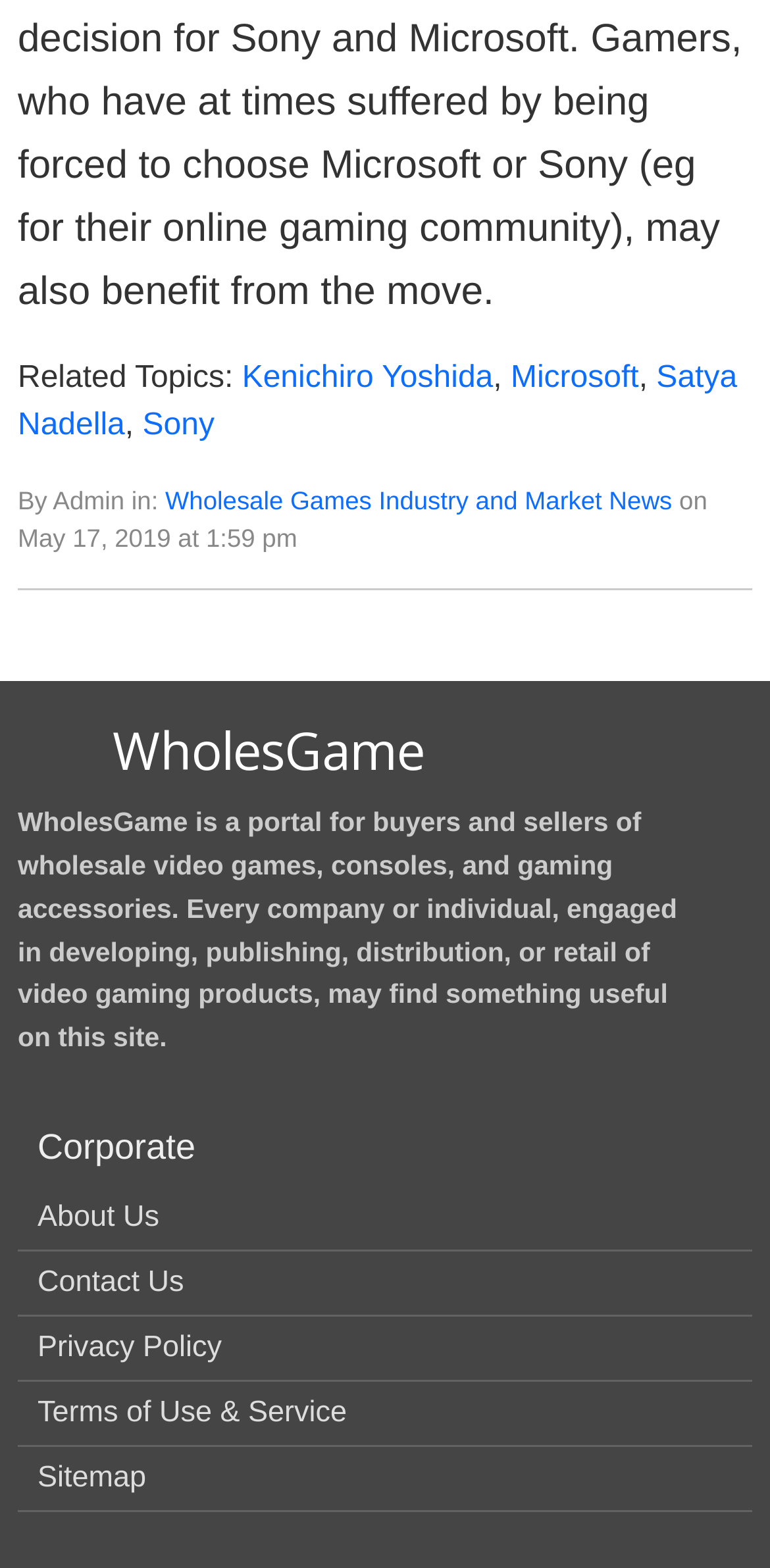Provide a brief response to the question below using a single word or phrase: 
What is the purpose of the WholesGame website?

Portal for buyers and sellers of wholesale video games